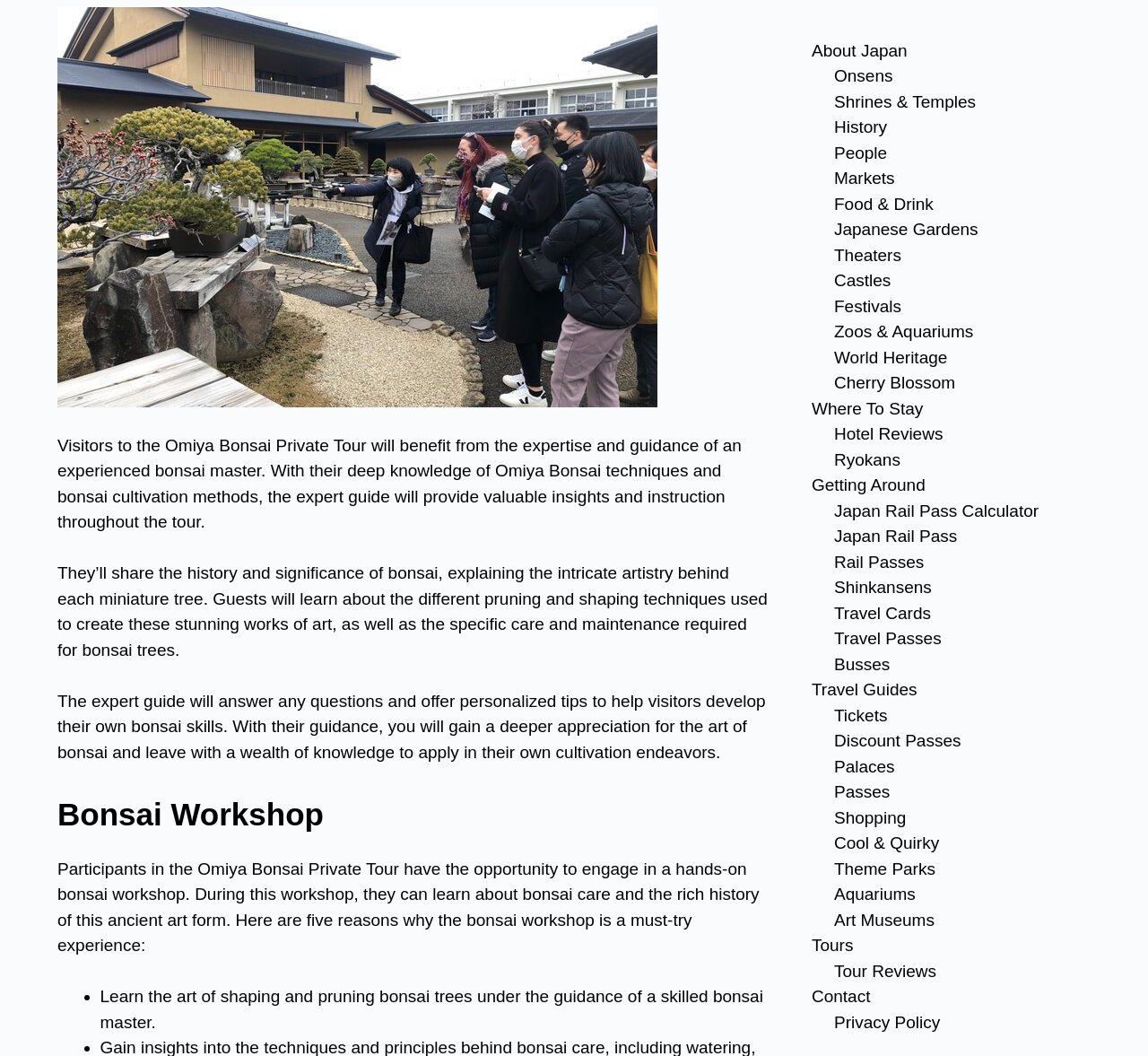Given the element description, predict the bounding box coordinates in the format (top-left x, top-left y, bottom-right x, bottom-right y). Make sure all values are between 0 and 1. Here is the element description: Theaters

[0.727, 0.233, 0.785, 0.25]